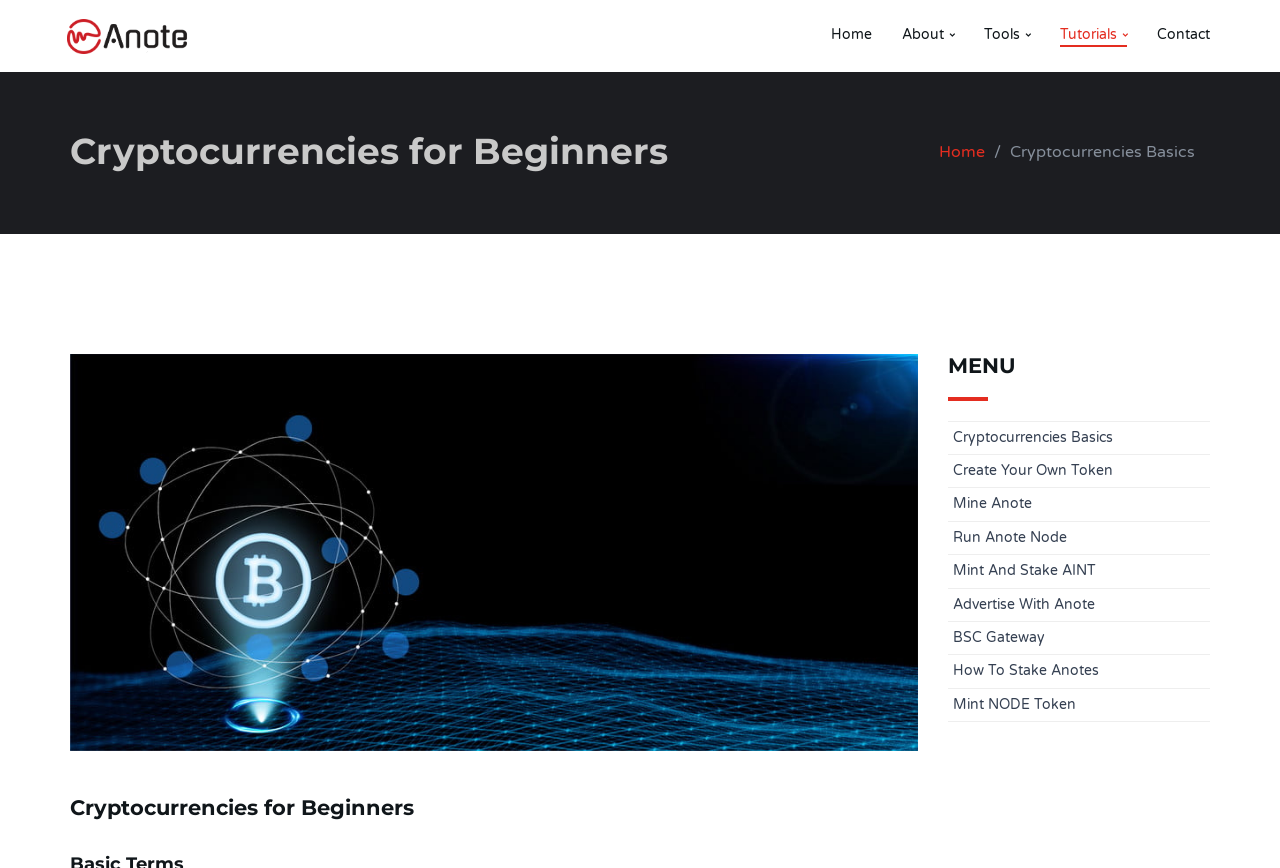Could you locate the bounding box coordinates for the section that should be clicked to accomplish this task: "learn about Anote".

[0.705, 0.012, 0.745, 0.071]